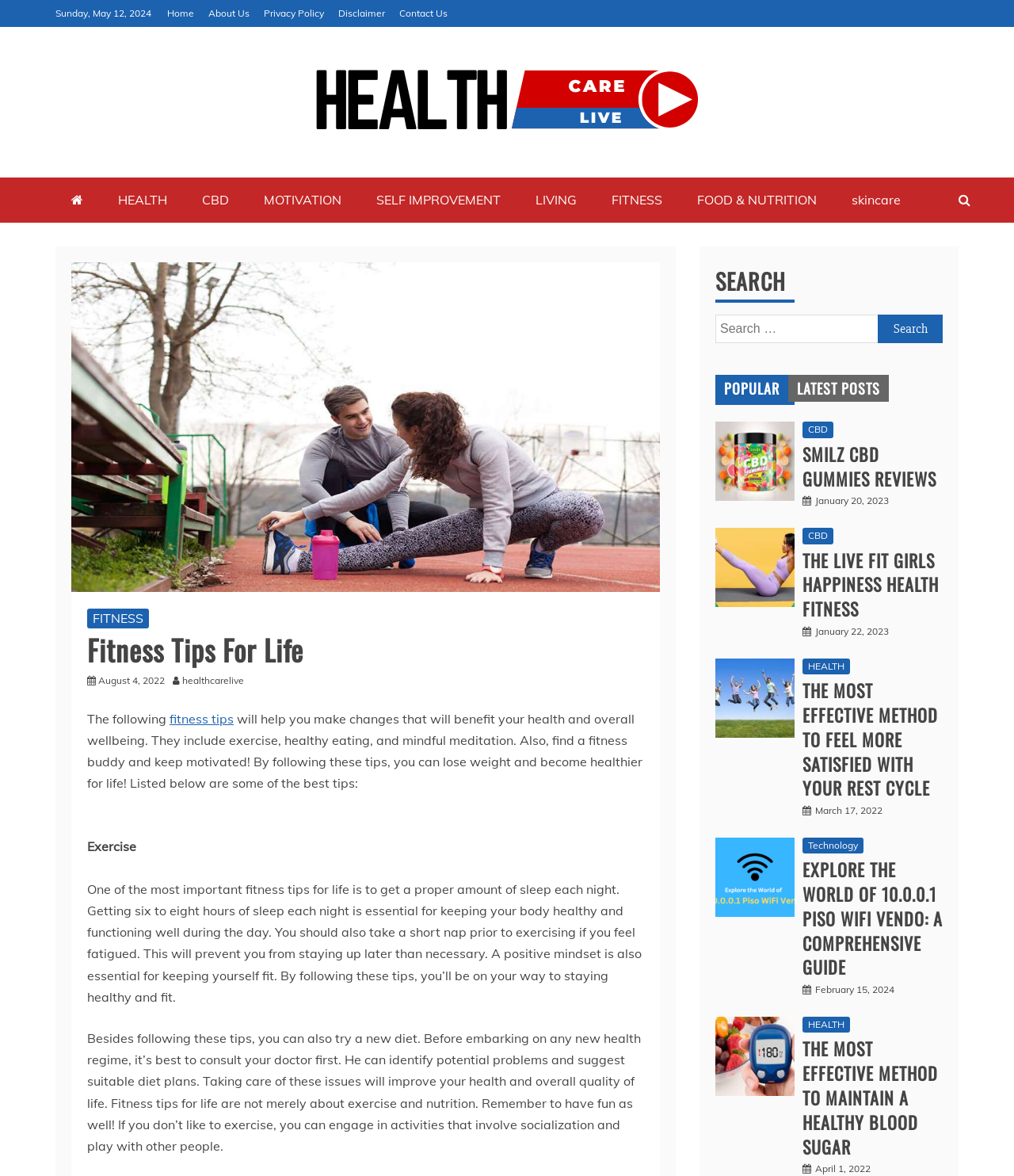Please find the bounding box for the following UI element description. Provide the coordinates in (top-left x, top-left y, bottom-right x, bottom-right y) format, with values between 0 and 1: March 17, 2022April 3, 2022

[0.804, 0.684, 0.87, 0.694]